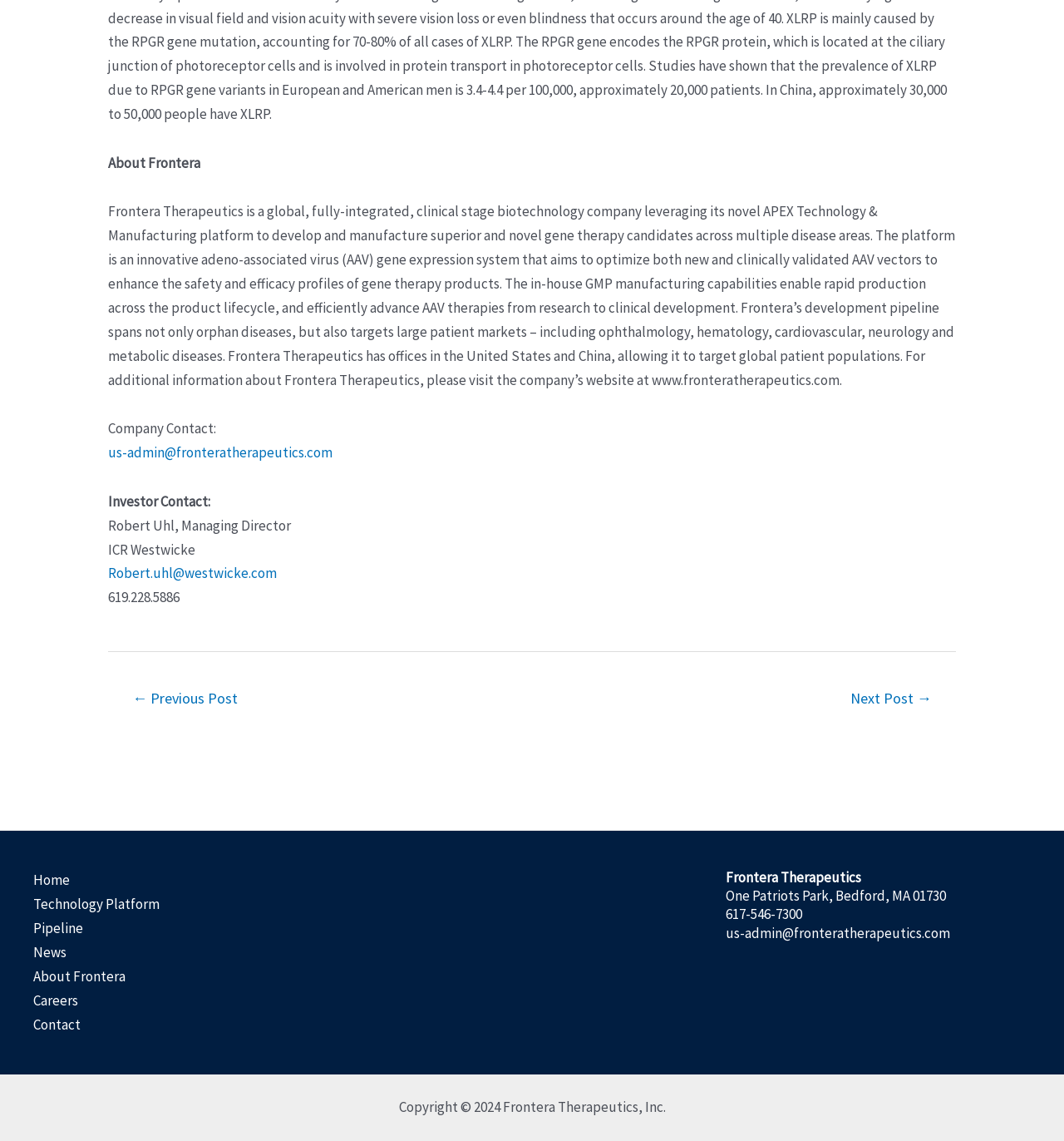From the screenshot, find the bounding box of the UI element matching this description: "Technology Platform". Supply the bounding box coordinates in the form [left, top, right, bottom], each a float between 0 and 1.

[0.031, 0.782, 0.15, 0.803]